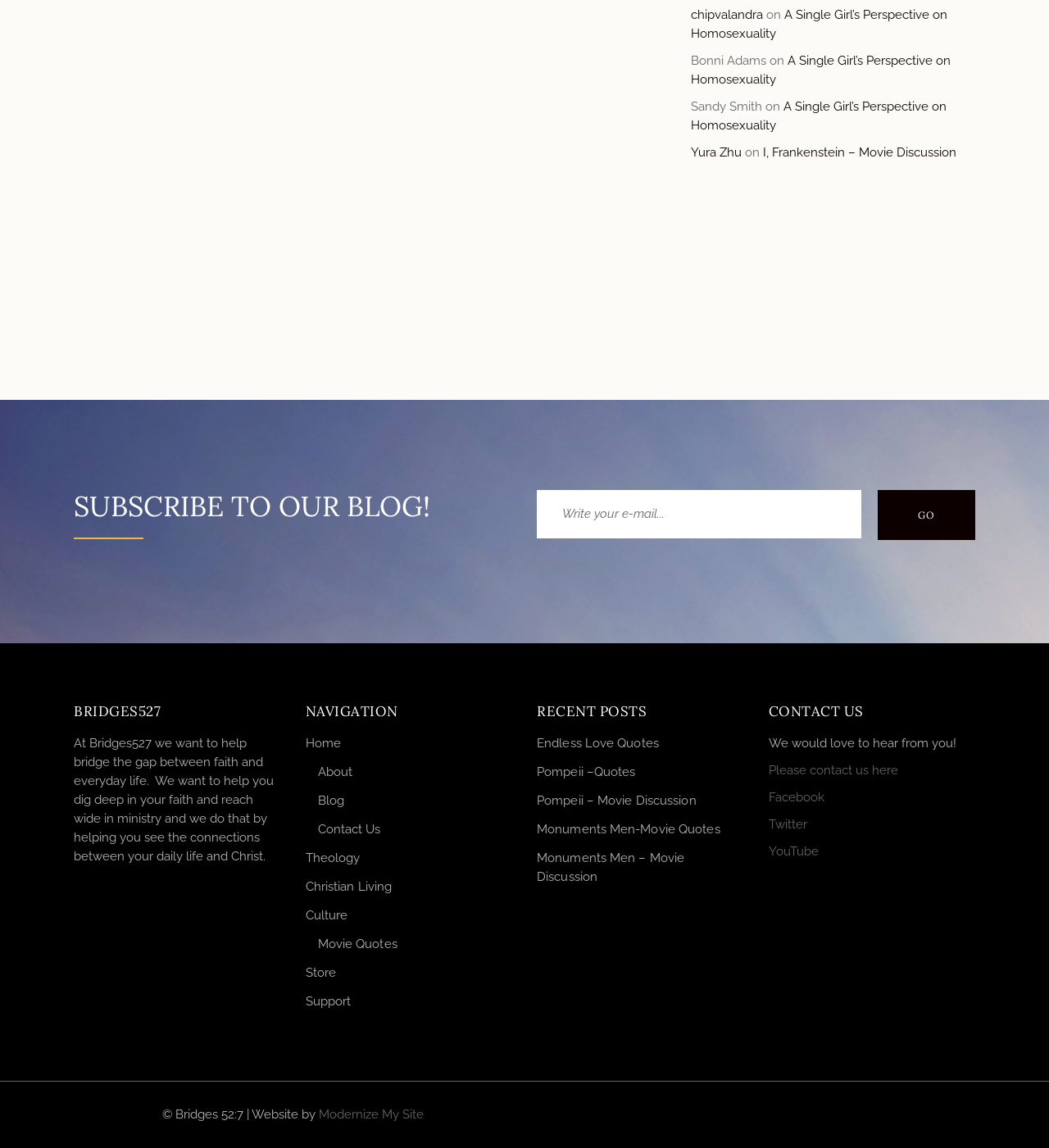Provide the bounding box coordinates of the HTML element described by the text: "Monuments Men-Movie Quotes". The coordinates should be in the format [left, top, right, bottom] with values between 0 and 1.

[0.512, 0.716, 0.686, 0.729]